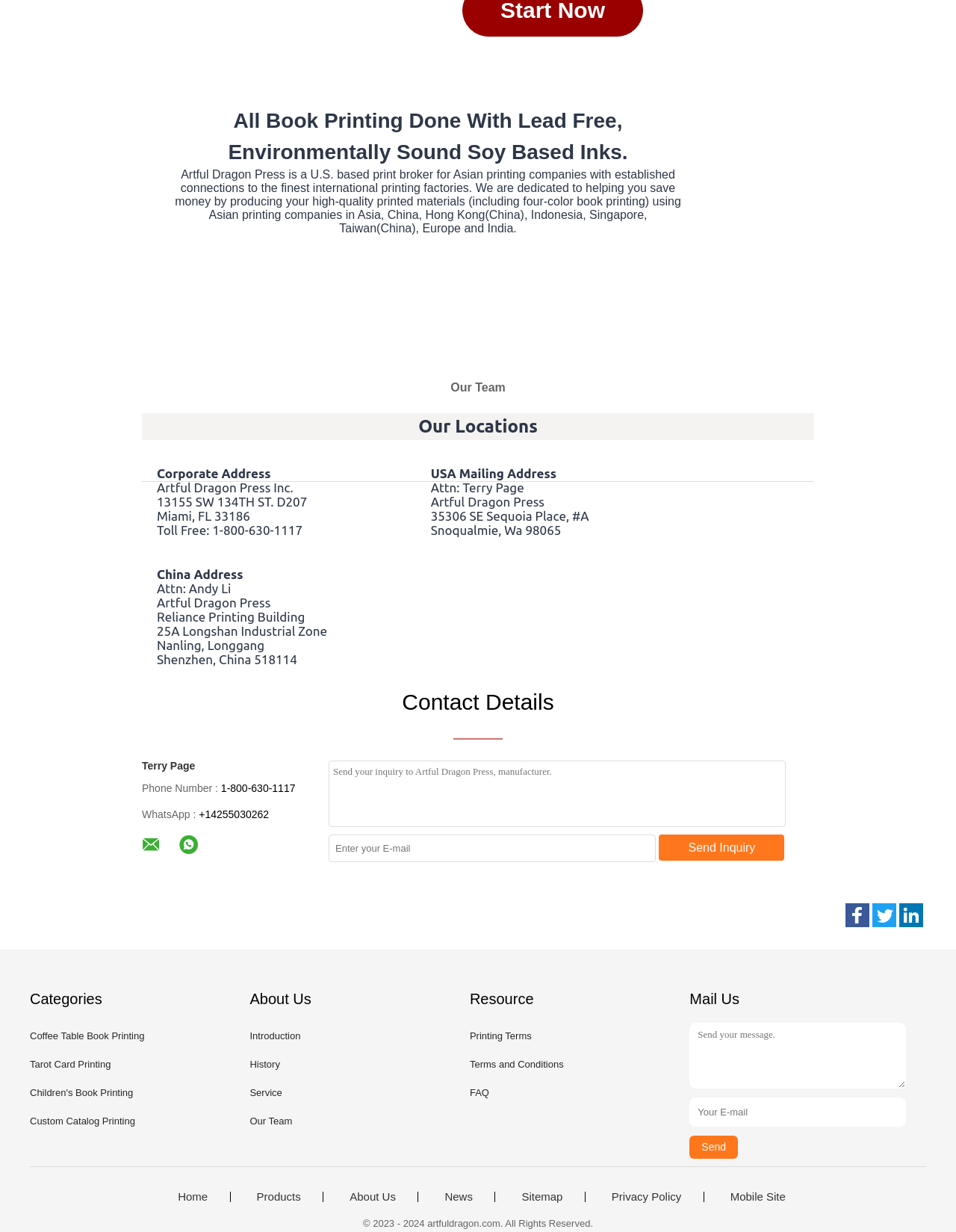Identify the bounding box coordinates of the part that should be clicked to carry out this instruction: "View post #1".

None